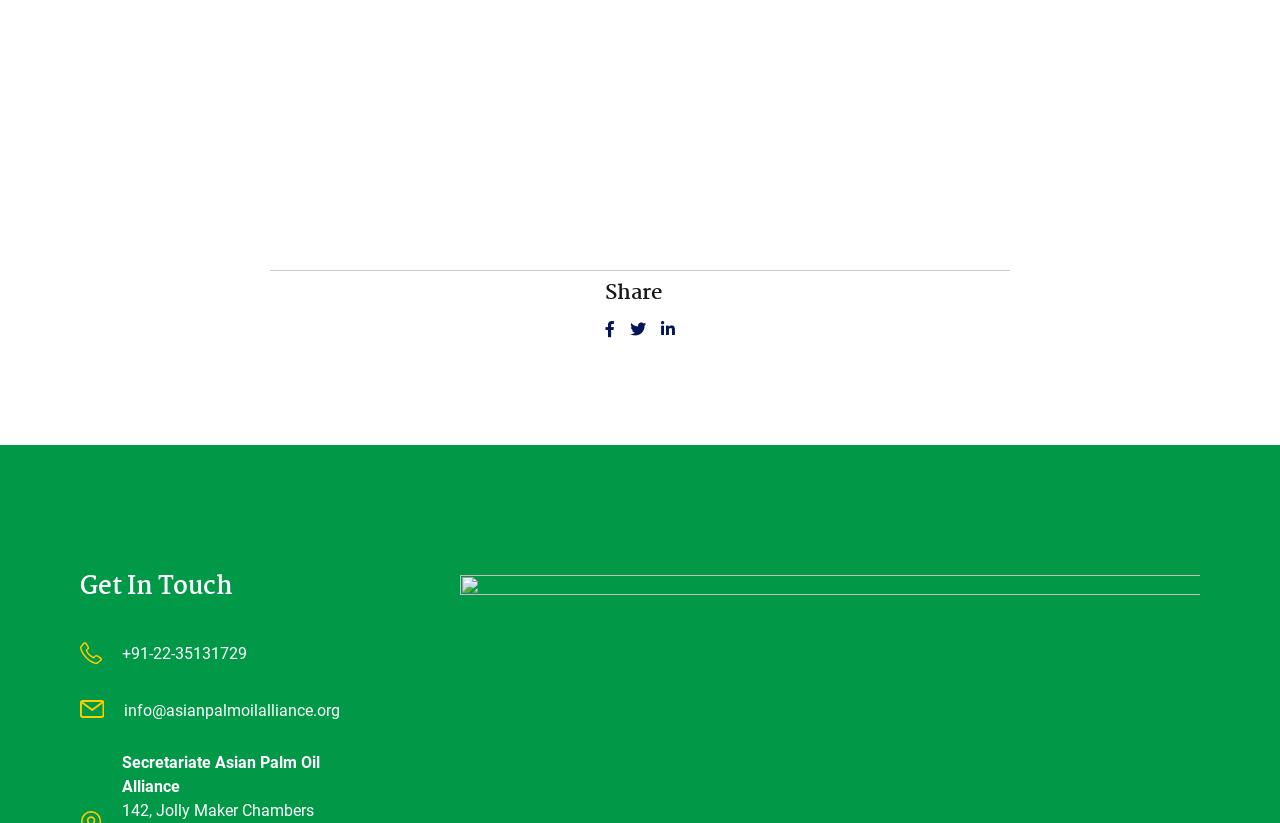Based on the element description: "info@asianpalmoilalliance.org", identify the bounding box coordinates for this UI element. The coordinates must be four float numbers between 0 and 1, listed as [left, top, right, bottom].

[0.062, 0.845, 0.344, 0.907]